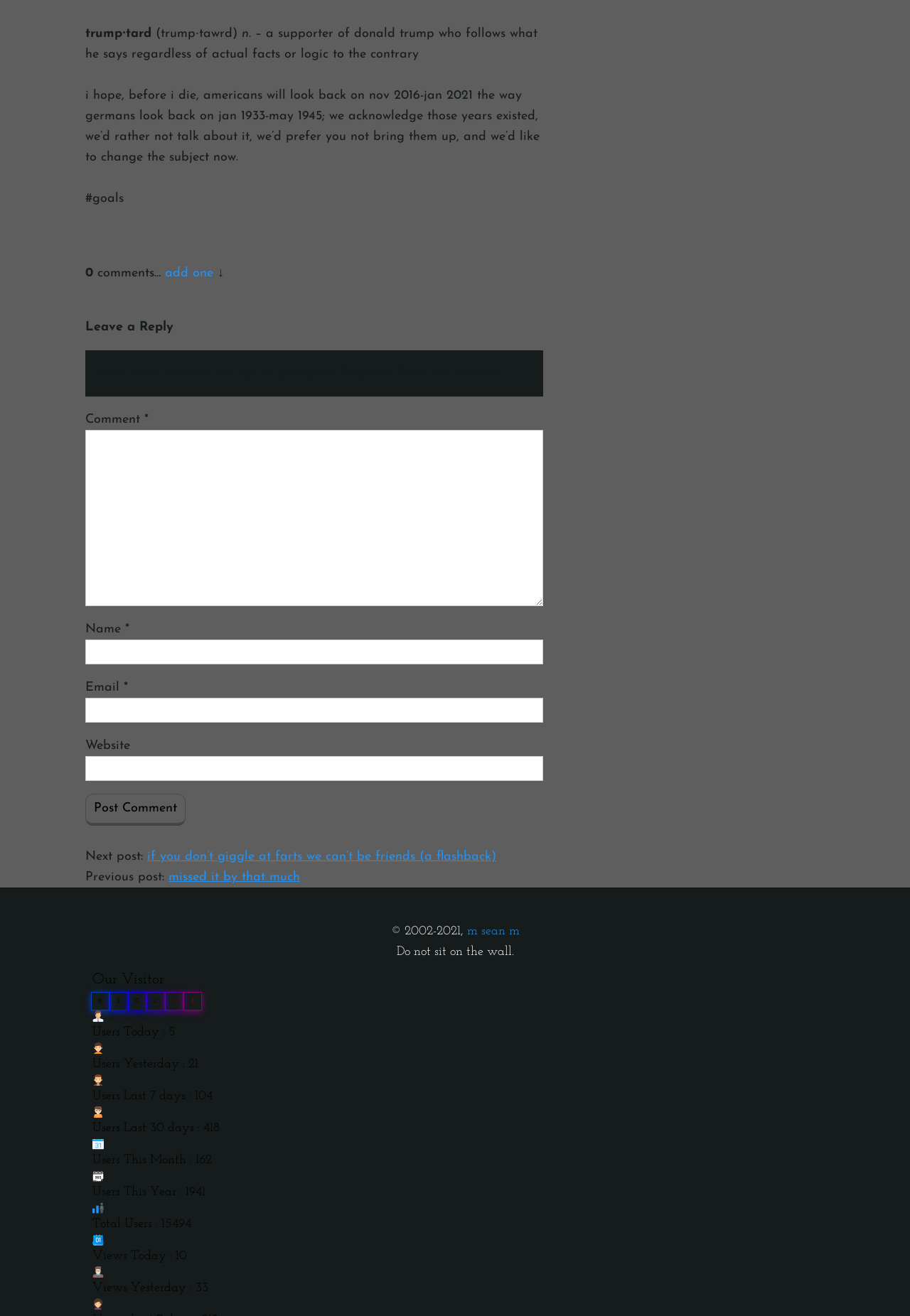How many comments are there on this post?
Answer briefly with a single word or phrase based on the image.

no comments